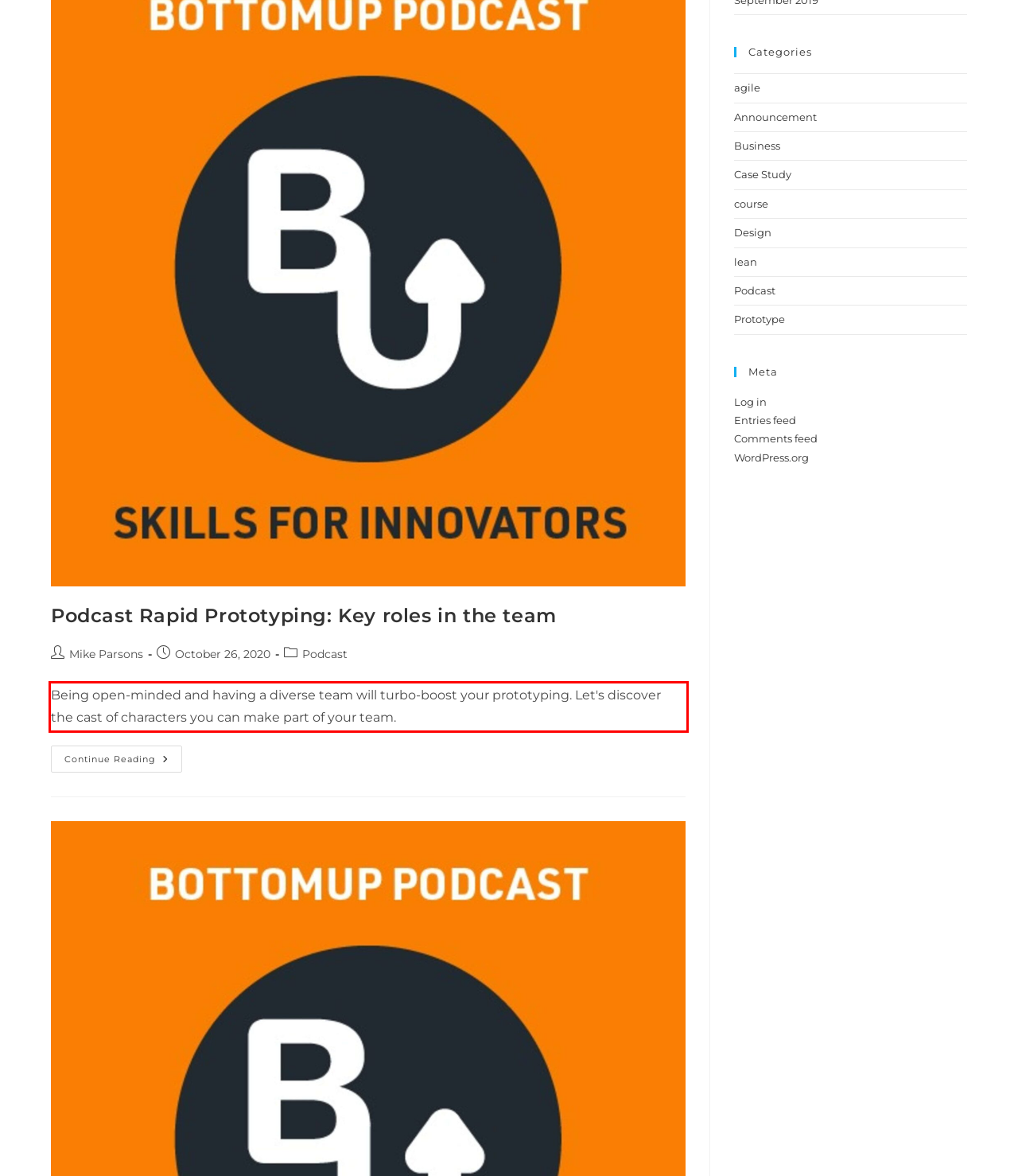You are given a screenshot showing a webpage with a red bounding box. Perform OCR to capture the text within the red bounding box.

Being open-minded and having a diverse team will turbo-boost your prototyping. Let's discover the cast of characters you can make part of your team.